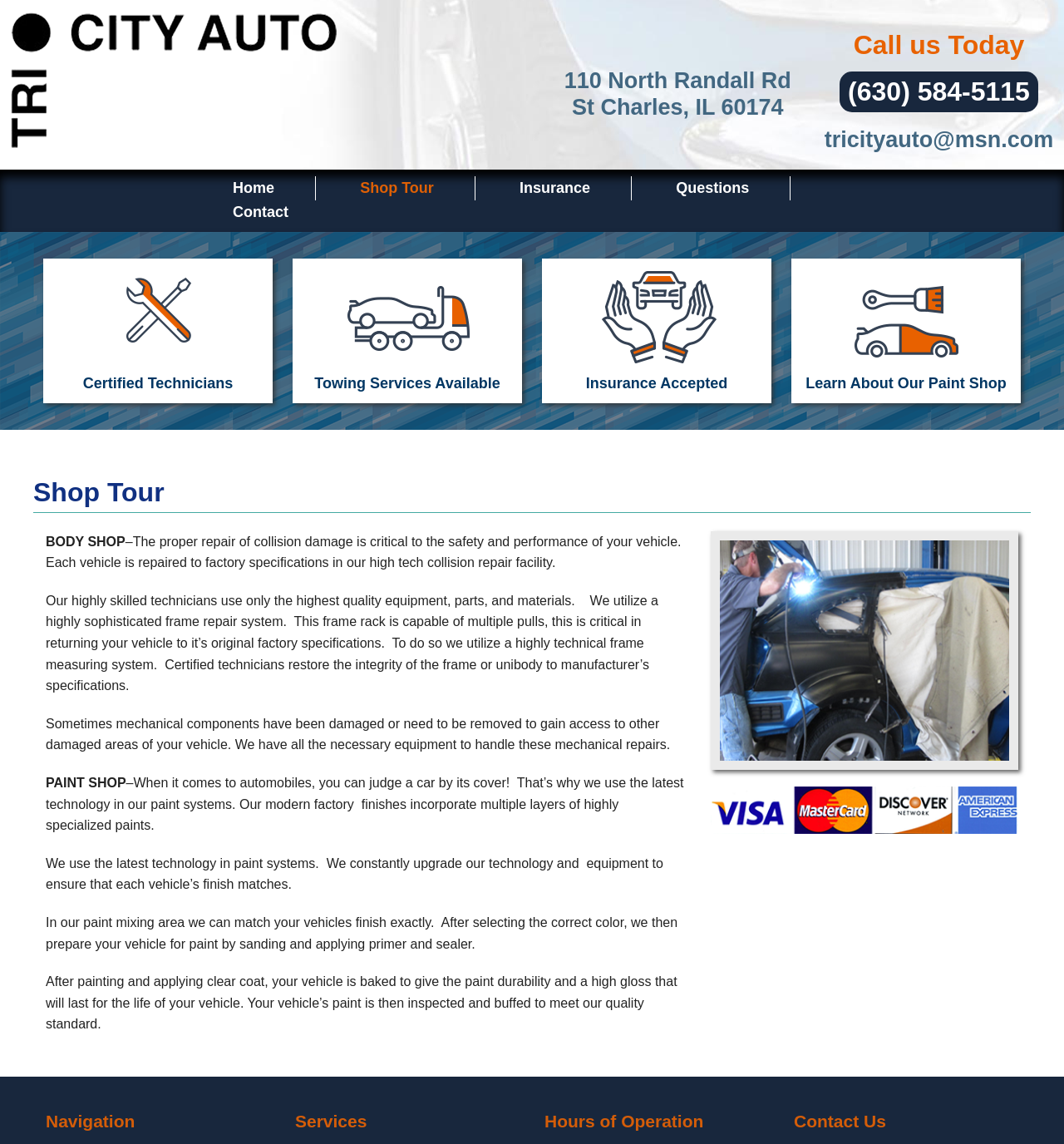Identify the bounding box coordinates for the region to click in order to carry out this instruction: "Learn about certified technicians". Provide the coordinates using four float numbers between 0 and 1, formatted as [left, top, right, bottom].

[0.041, 0.226, 0.256, 0.347]